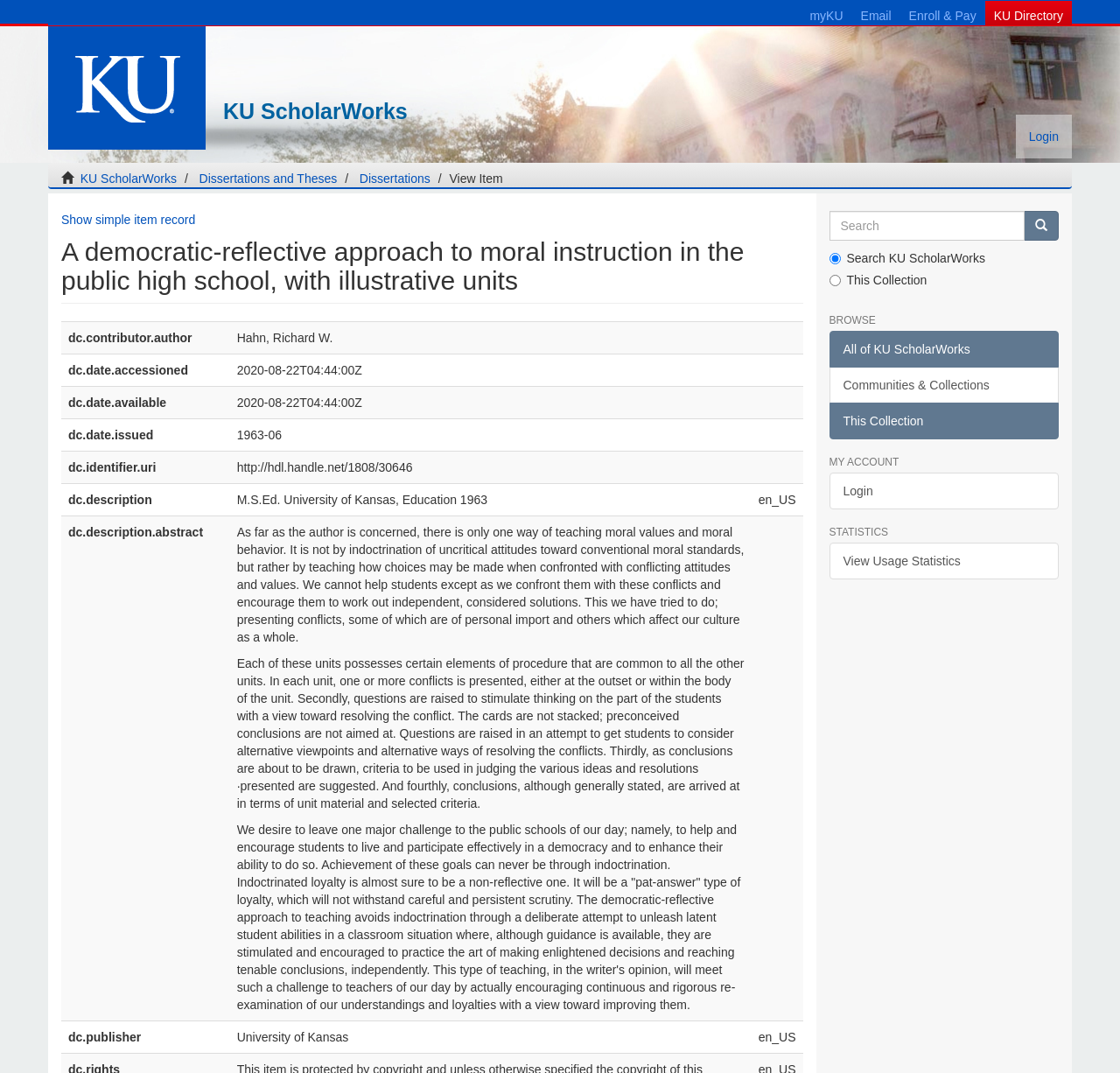Please locate the bounding box coordinates of the element's region that needs to be clicked to follow the instruction: "View Usage Statistics". The bounding box coordinates should be provided as four float numbers between 0 and 1, i.e., [left, top, right, bottom].

[0.74, 0.506, 0.945, 0.54]